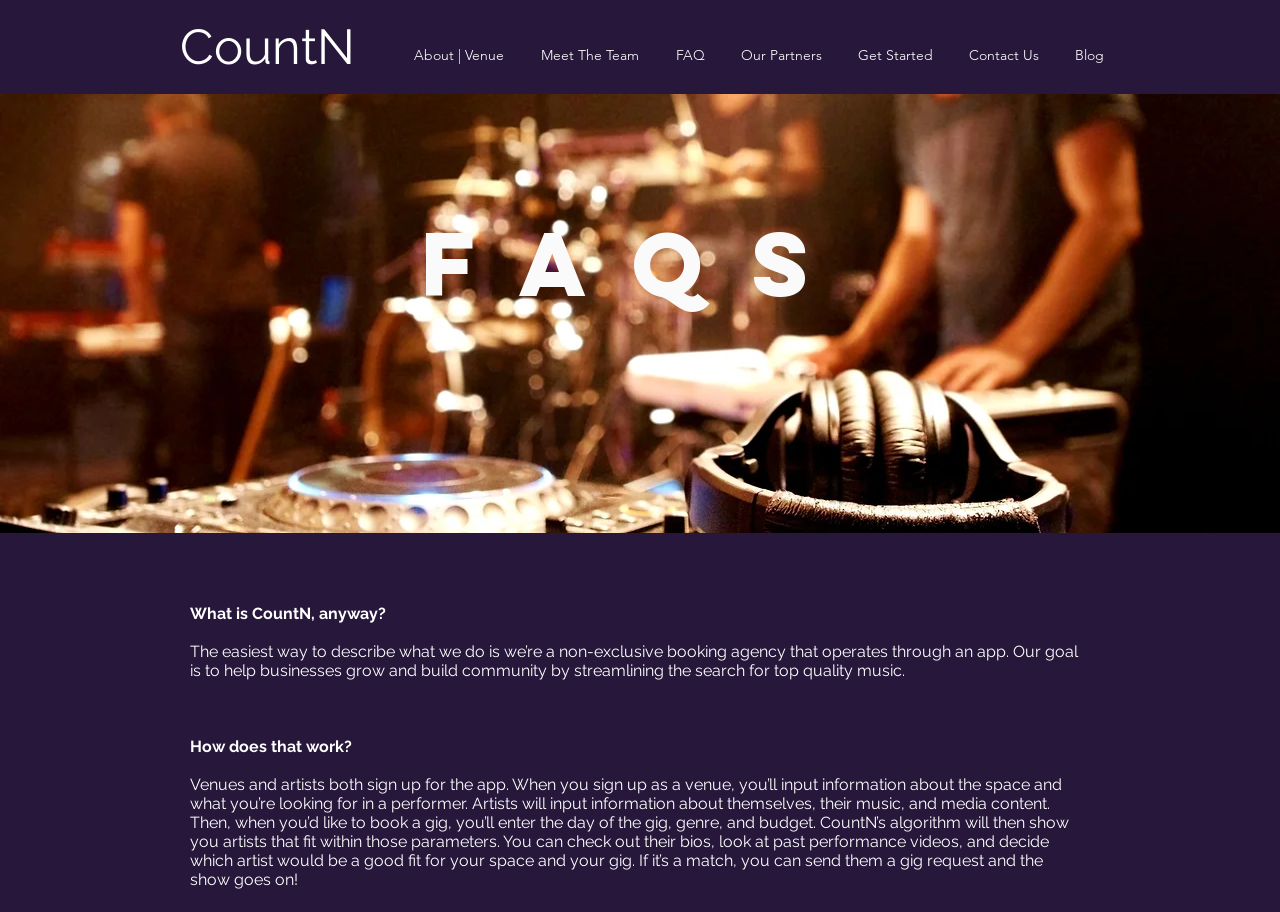What information do artists input on CountN?
Based on the image, give a concise answer in the form of a single word or short phrase.

Music and media content